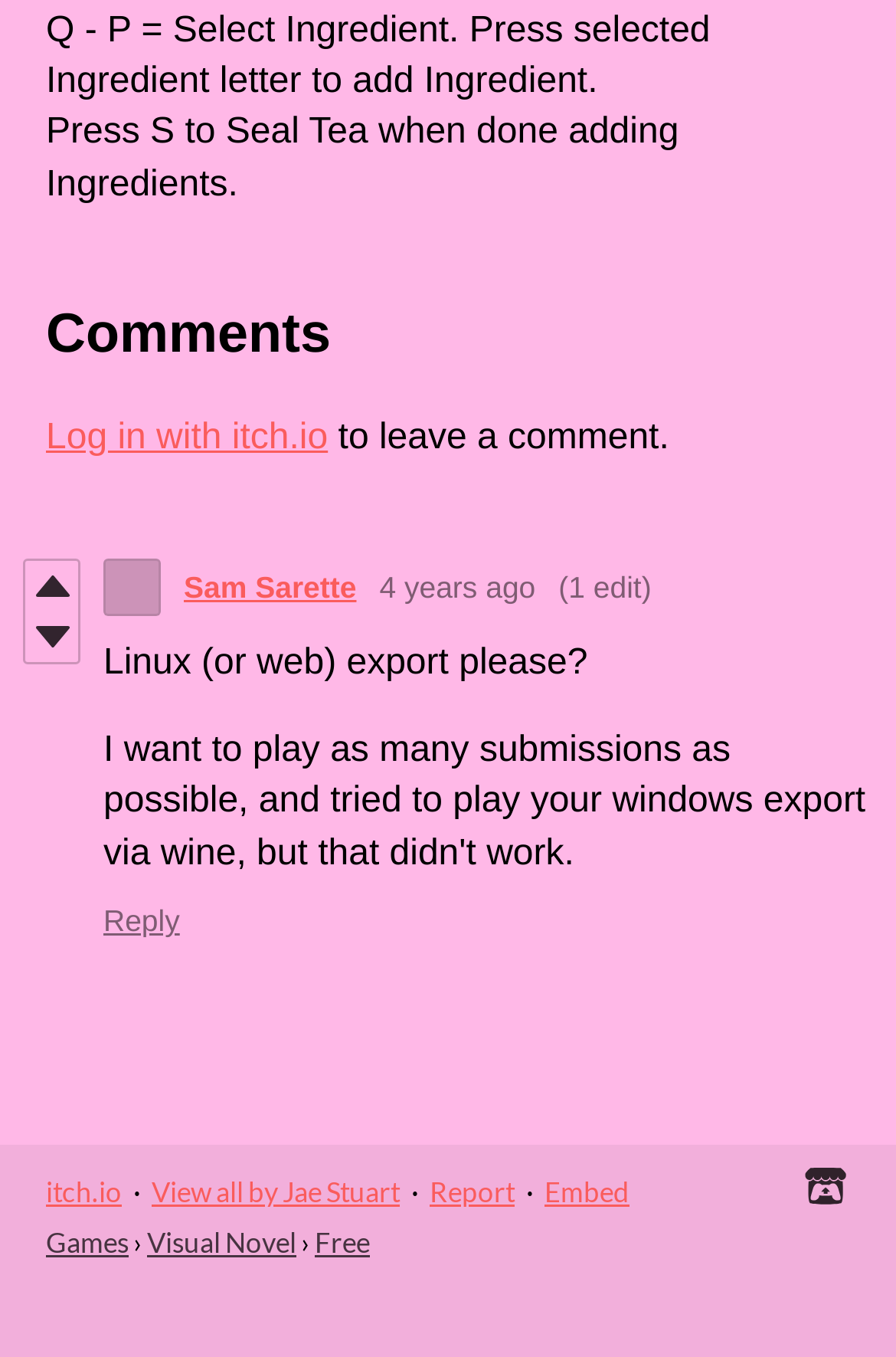How many links are there to vote?
Craft a detailed and extensive response to the question.

There are two links to vote, 'Vote up' and 'Vote down', which are located near the comment section.